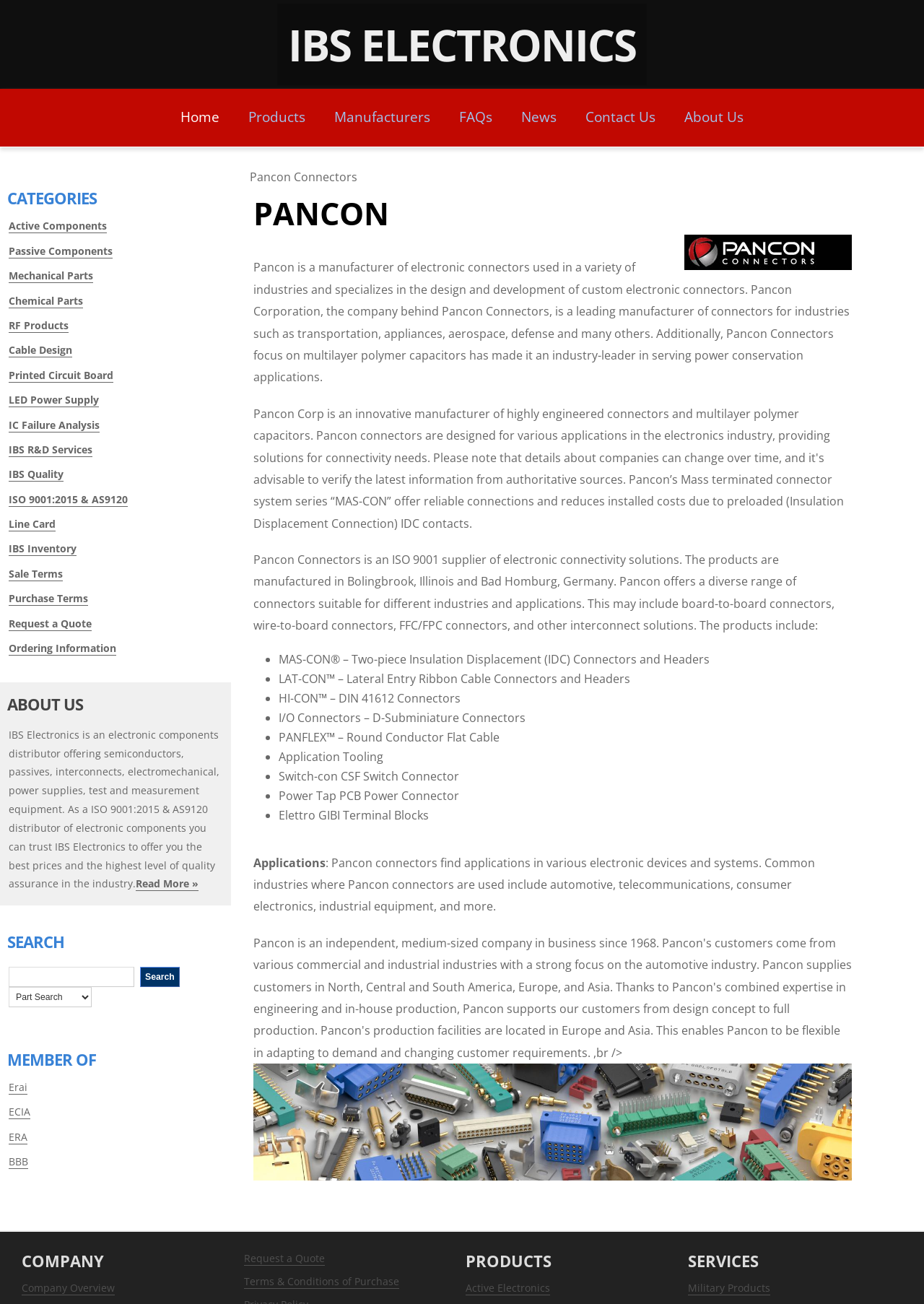What type of products does Pancon offer?
Answer the question using a single word or phrase, according to the image.

Connectors